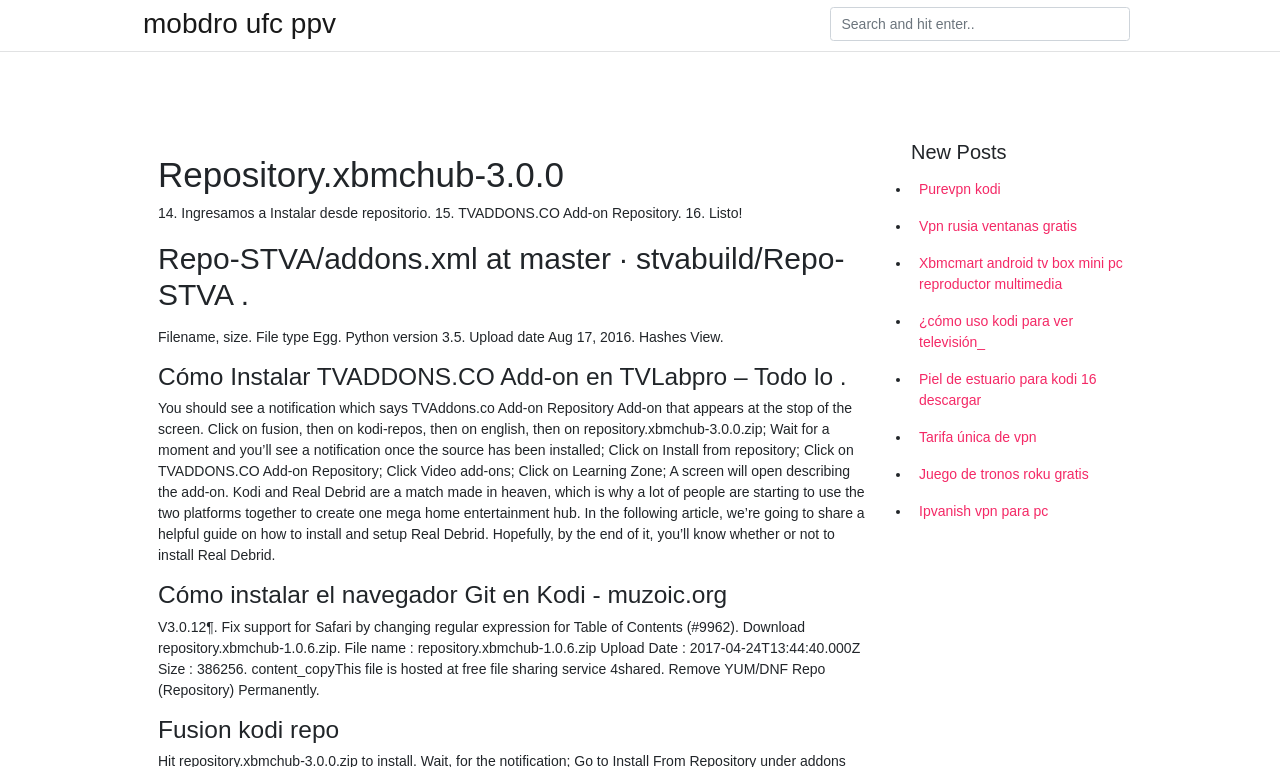Pinpoint the bounding box coordinates of the element you need to click to execute the following instruction: "Check out Purevpn kodi post". The bounding box should be represented by four float numbers between 0 and 1, in the format [left, top, right, bottom].

[0.712, 0.223, 0.888, 0.271]